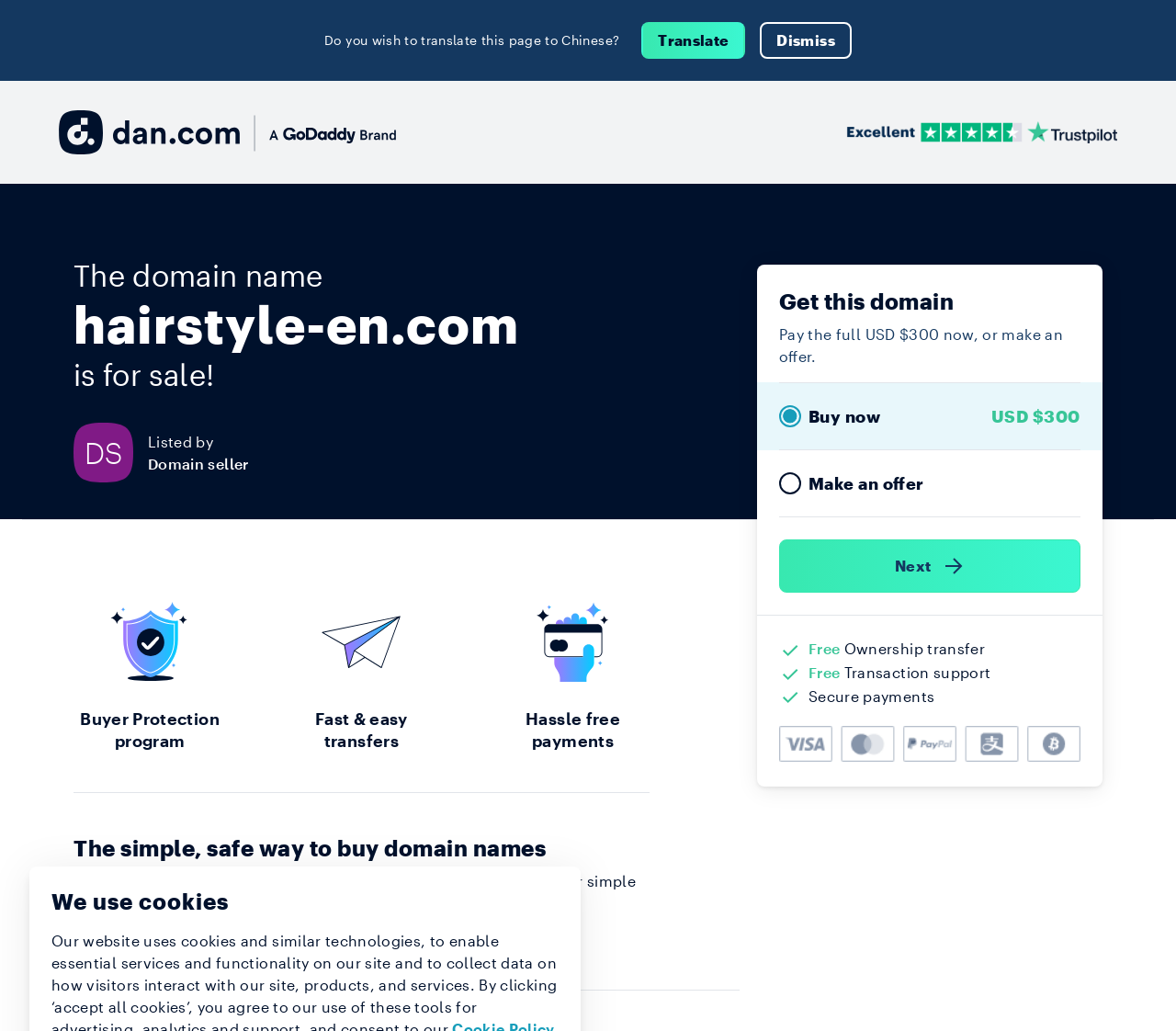Using a single word or phrase, answer the following question: 
What is the alternative to buying the domain name at full price?

Make an offer